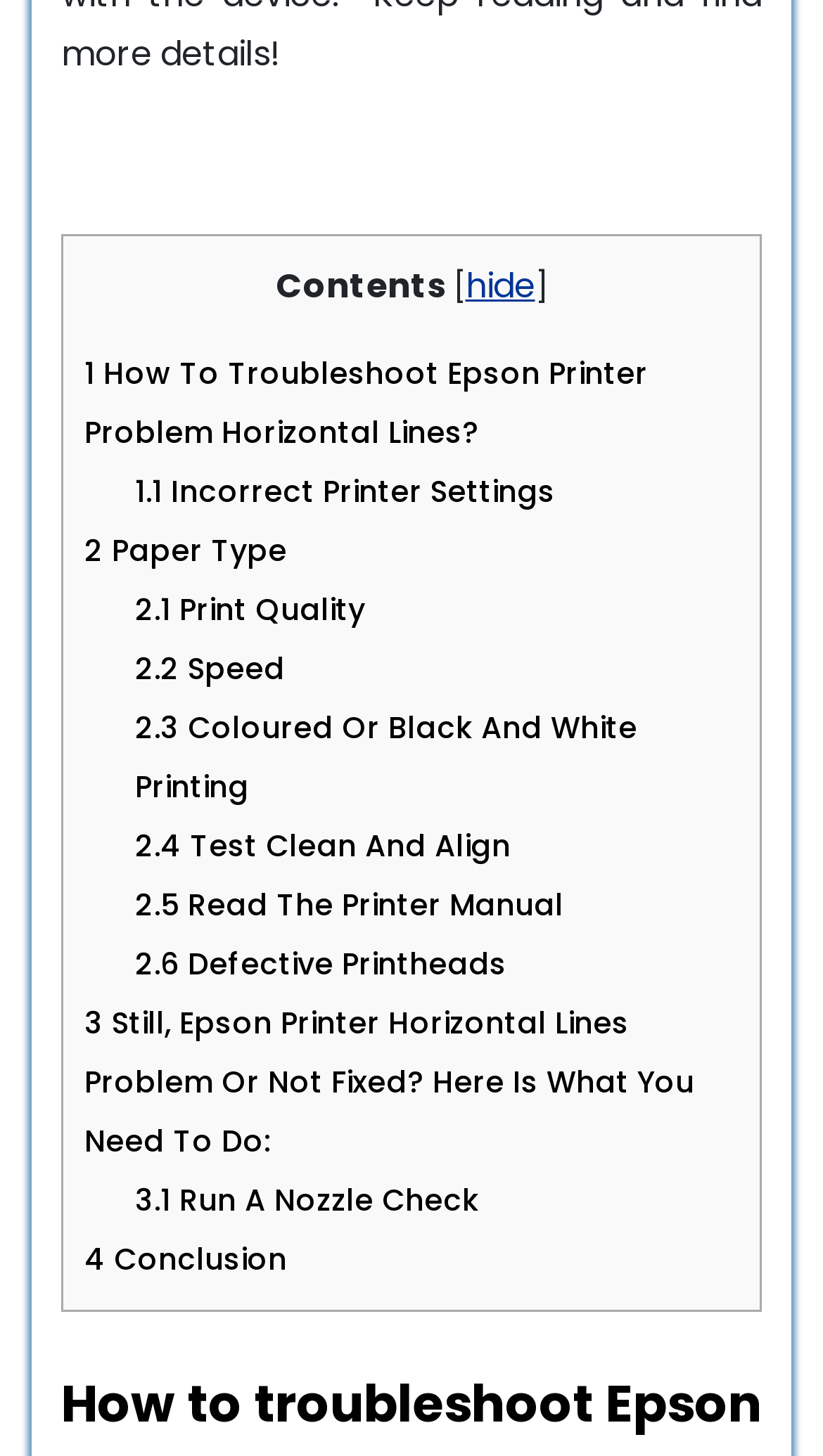What is the first step to troubleshoot Epson printer horizontal lines? Based on the screenshot, please respond with a single word or phrase.

Incorrect Printer Settings